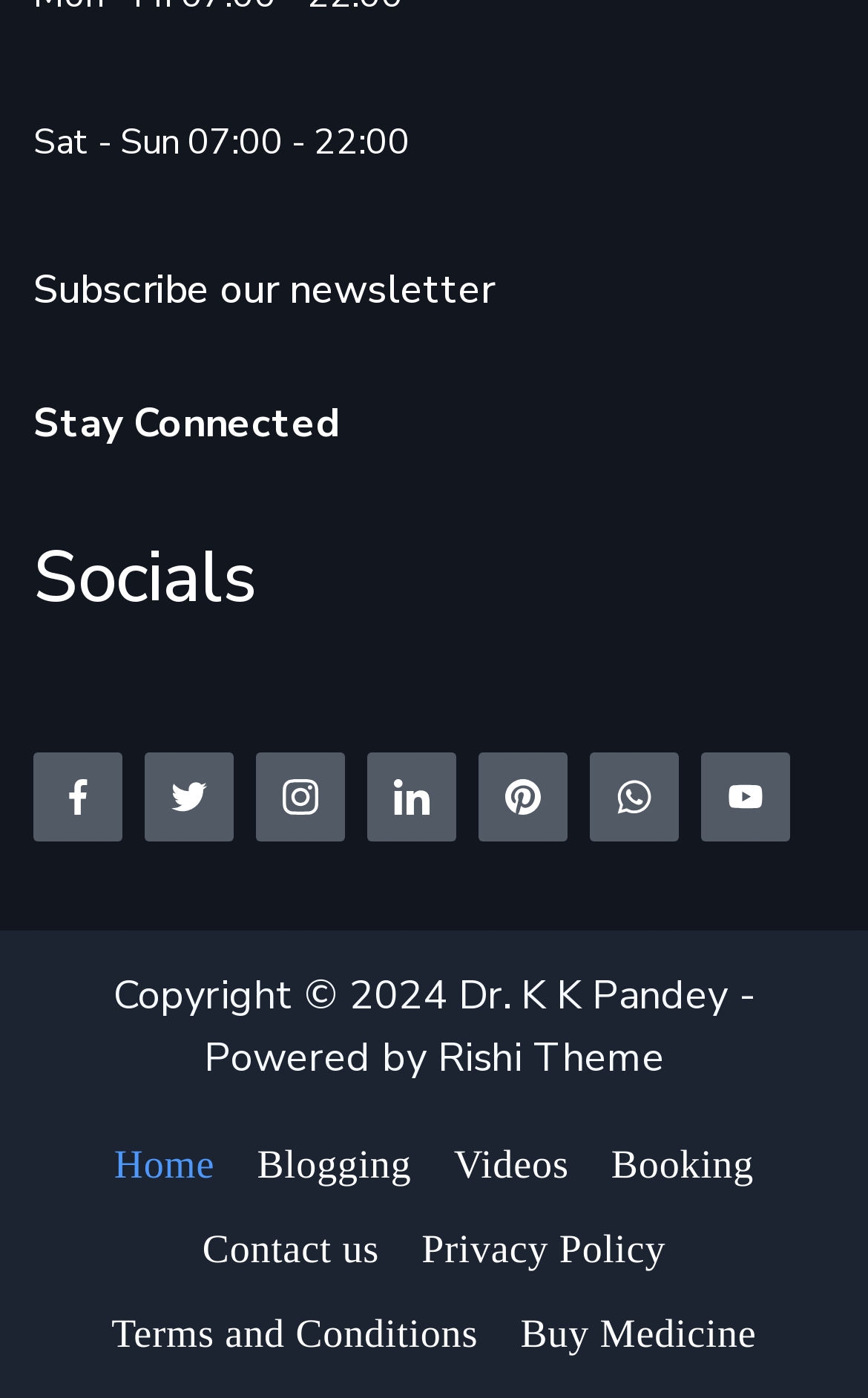What are the main navigation links?
Please give a detailed and elaborate answer to the question based on the image.

By analyzing the links in the lower part of the webpage, I can identify the main navigation links, which are Home, Blogging, Videos, Booking, and Contact us.